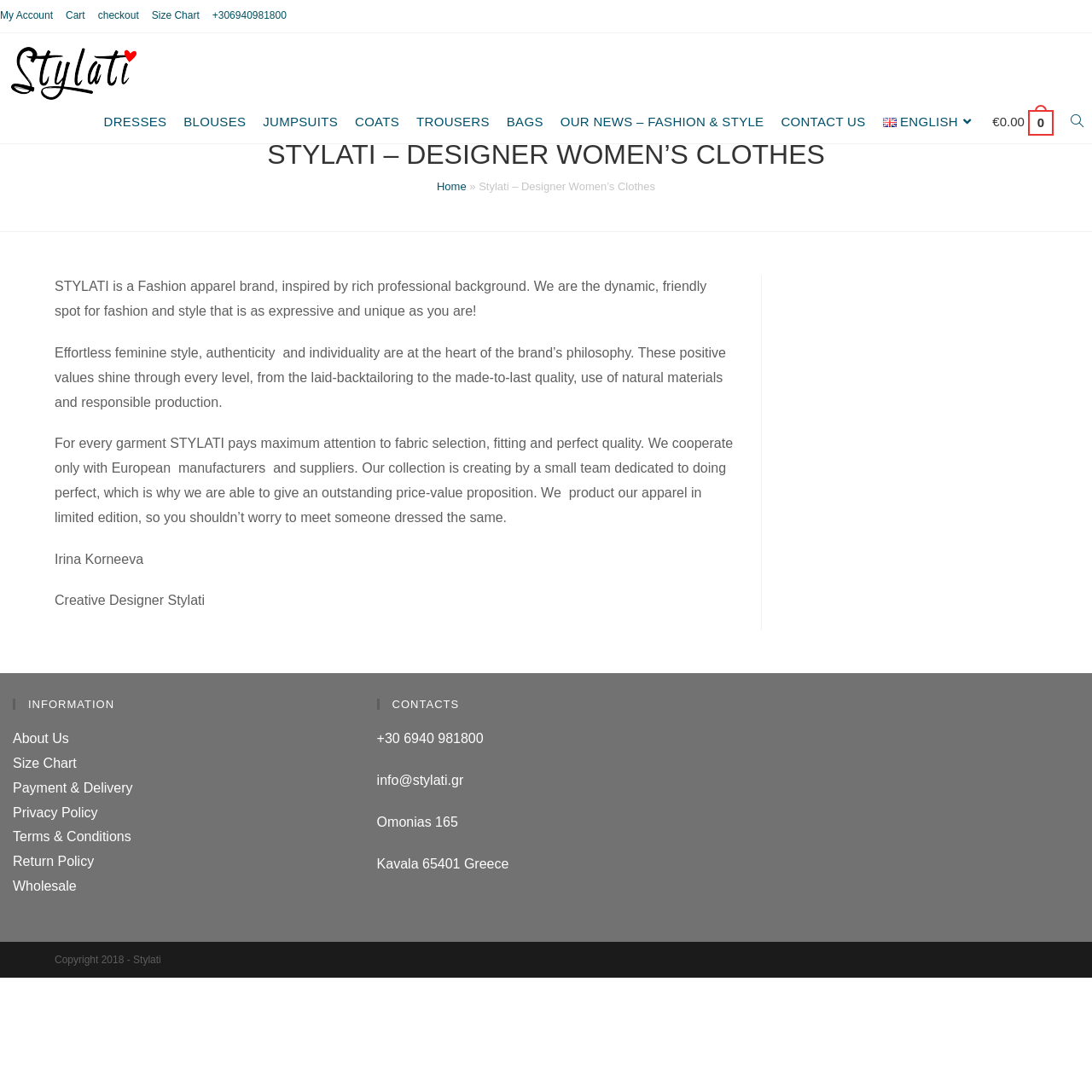Provide an in-depth caption for the webpage.

The webpage is about STYLATI, a women's clothes brand founded by fashion designer Irina Korneeva. At the top of the page, there are several links, including "My Account", "Cart", "Checkout", "Size Chart", and a phone number. Below these links, there is a logo image with the brand name "Stylati Designer Women's Clothes".

The main content of the page is divided into two sections. The first section has a heading "STYLATI – DESIGNER WOMEN’S CLOTHES" and a brief introduction to the brand, stating that it is inspired by a rich professional background and values effortless feminine style, authenticity, and individuality. There are three paragraphs of text that describe the brand's philosophy, quality, and production process.

The second section has a heading "INFORMATION" and lists several links, including "About Us", "Size Chart", "Payment & Delivery", "Privacy Policy", "Terms & Conditions", "Return Policy", and "Wholesale". Below this section, there is a heading "CONTACTS" with the brand's contact information, including a phone number, email address, and physical address.

At the very bottom of the page, there is a copyright notice stating "Copyright 2018 - Stylati". The overall layout of the page is clean and organized, with clear headings and concise text. There are a total of 7 links in the top navigation bar, 8 links in the "INFORMATION" section, and 7 links in the "CONTACTS" section.